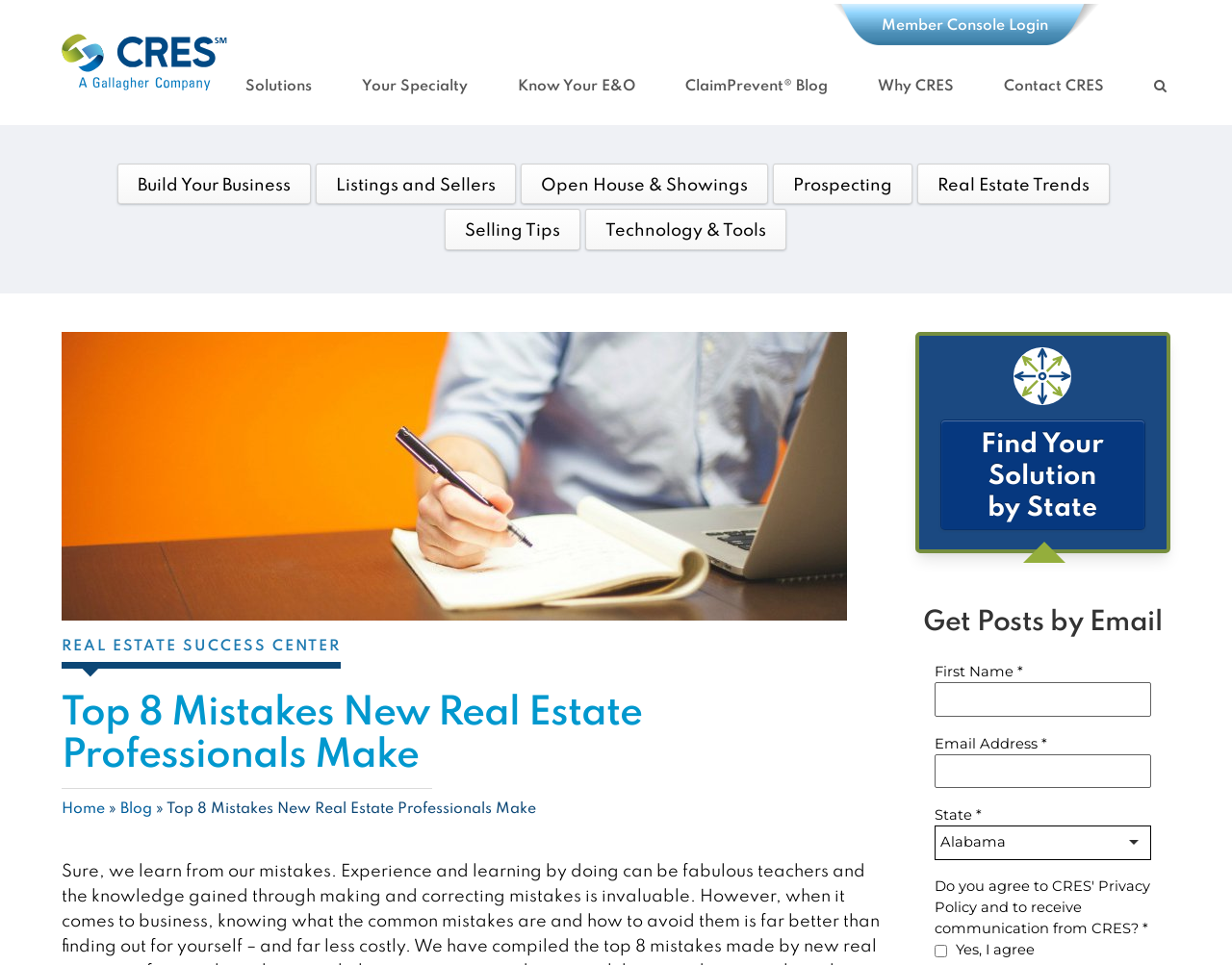How many images are there on this webpage?
Could you answer the question with a detailed and thorough explanation?

I count the number of image elements on the webpage, and there are 3 images: the company logo, the image of a man at a laptop, and the graphic of arrows pointing away from the center.